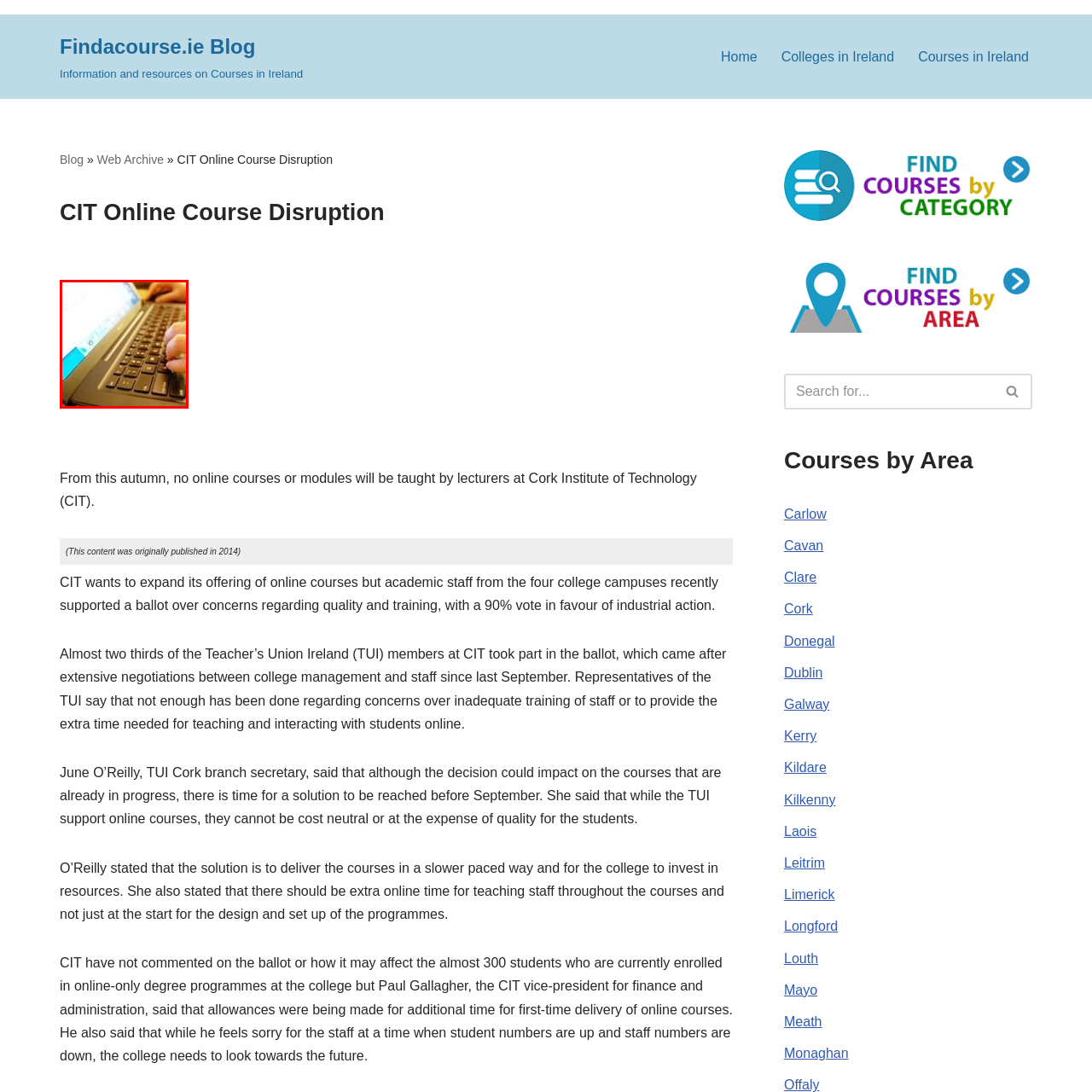Give a comprehensive caption for the image marked by the red rectangle.

This image captures a close-up view of a laptop keyboard with a person's hands actively typing. The screen is visible in the background, suggesting a workspace focused on online learning or administrative tasks, aligning with concerns raised about online courses at Cork Institute of Technology (CIT). The context highlights the importance of effective communication and digital engagement in education, particularly in light of recent disruptions to online courses, as mentioned in the accompanying article.